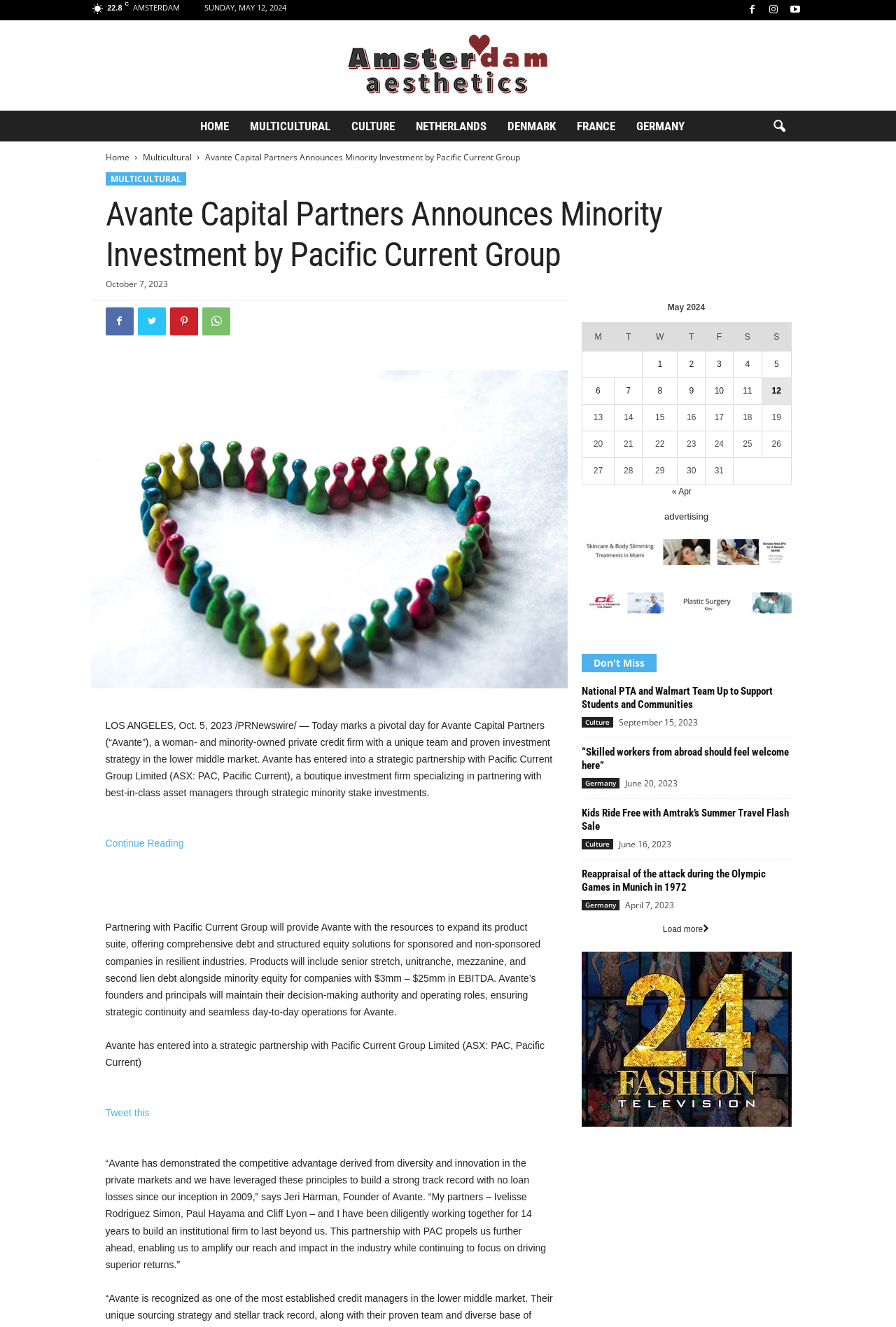What is the name of the company mentioned in the article?
Look at the image and respond with a one-word or short-phrase answer.

Avante Capital Partners